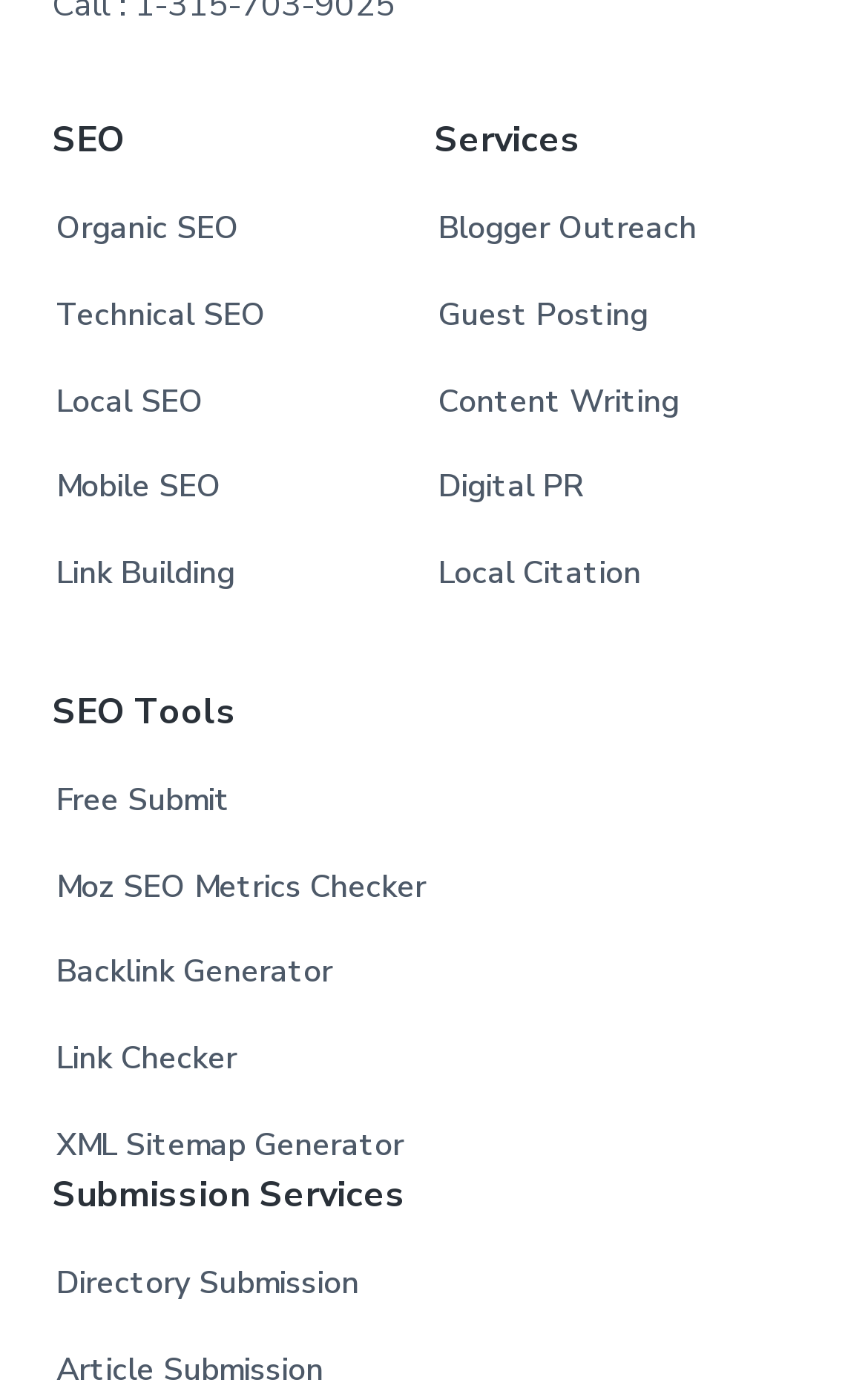How many SEO tools are listed?
Offer a detailed and exhaustive answer to the question.

Under the 'SEO Tools' heading, there are five links listed, which are Free Submit, Moz SEO Metrics Checker, Backlink Generator, Link Checker, and XML Sitemap Generator. Therefore, there are five SEO tools listed.